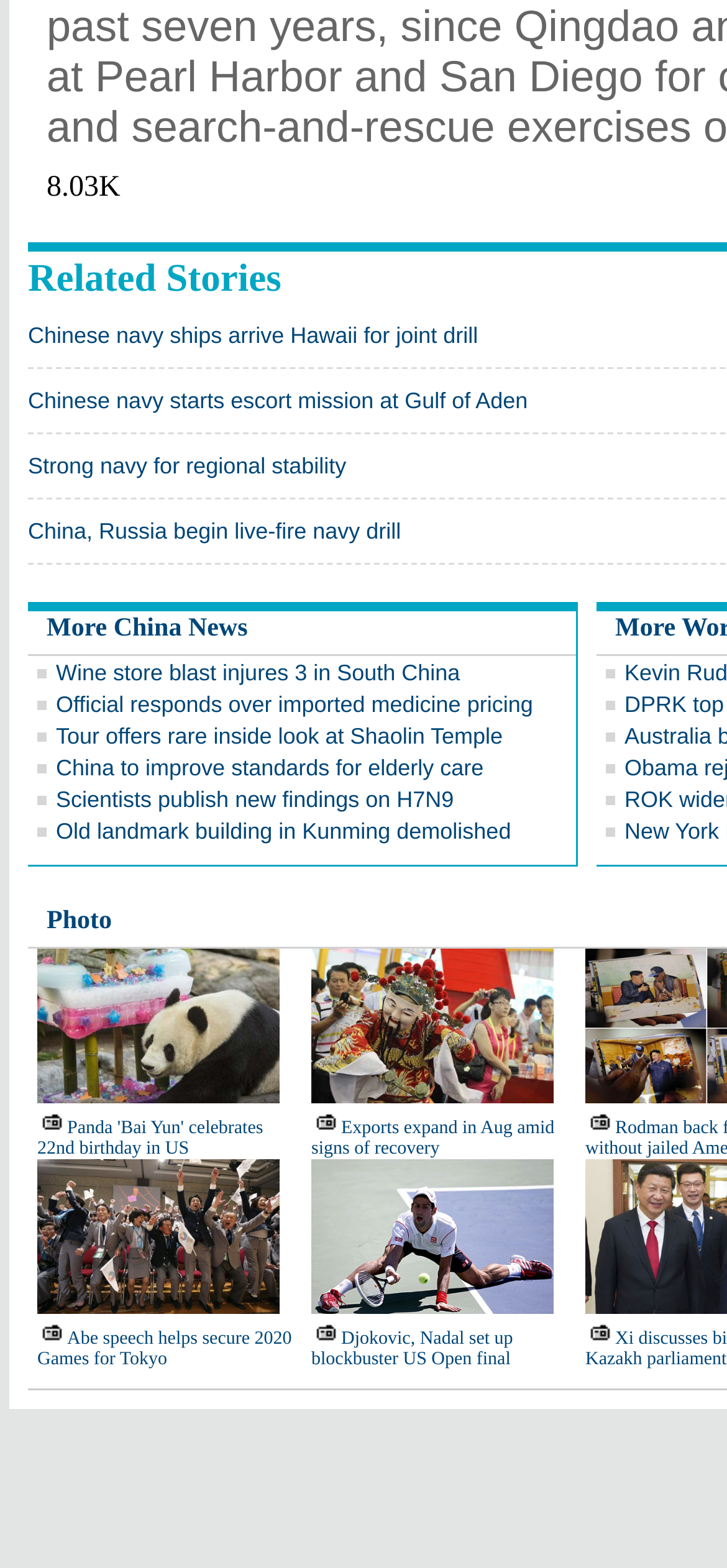Identify the bounding box coordinates of the section that should be clicked to achieve the task described: "Read news about panda 'Bai Yun' celebrating 22nd birthday in US".

[0.051, 0.713, 0.362, 0.739]